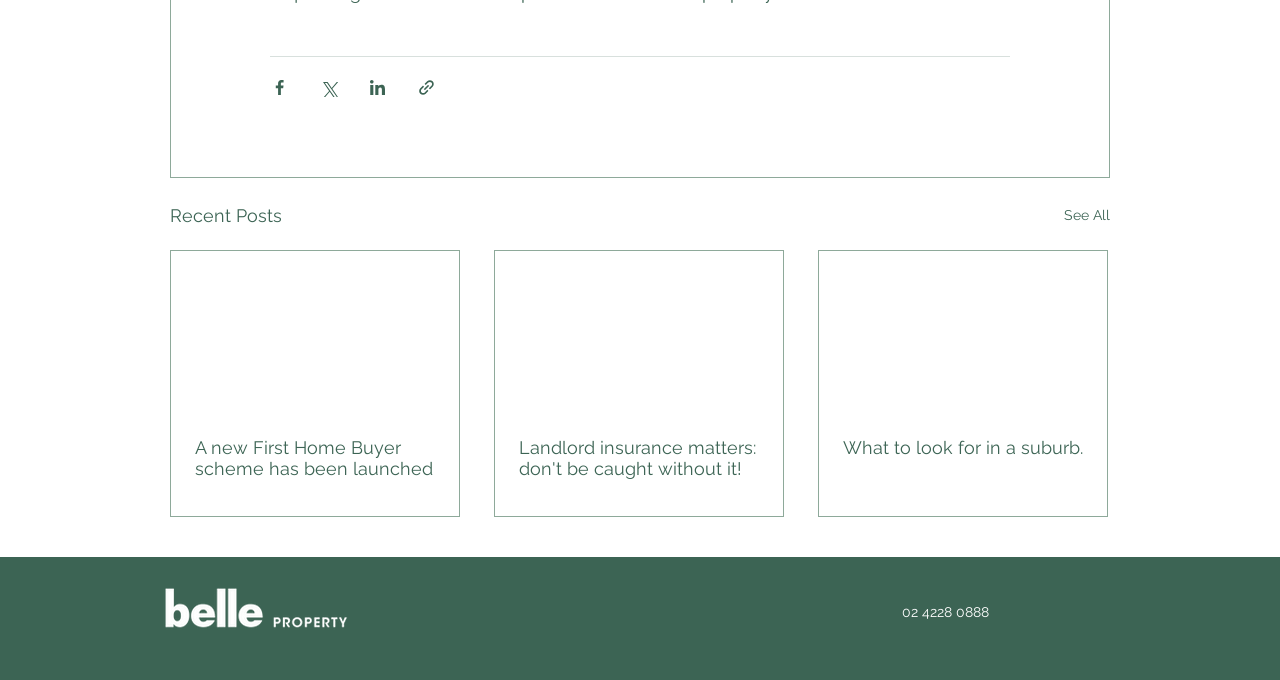Please identify the bounding box coordinates of the element's region that needs to be clicked to fulfill the following instruction: "Read article about First Home Buyer scheme". The bounding box coordinates should consist of four float numbers between 0 and 1, i.e., [left, top, right, bottom].

[0.152, 0.643, 0.34, 0.705]